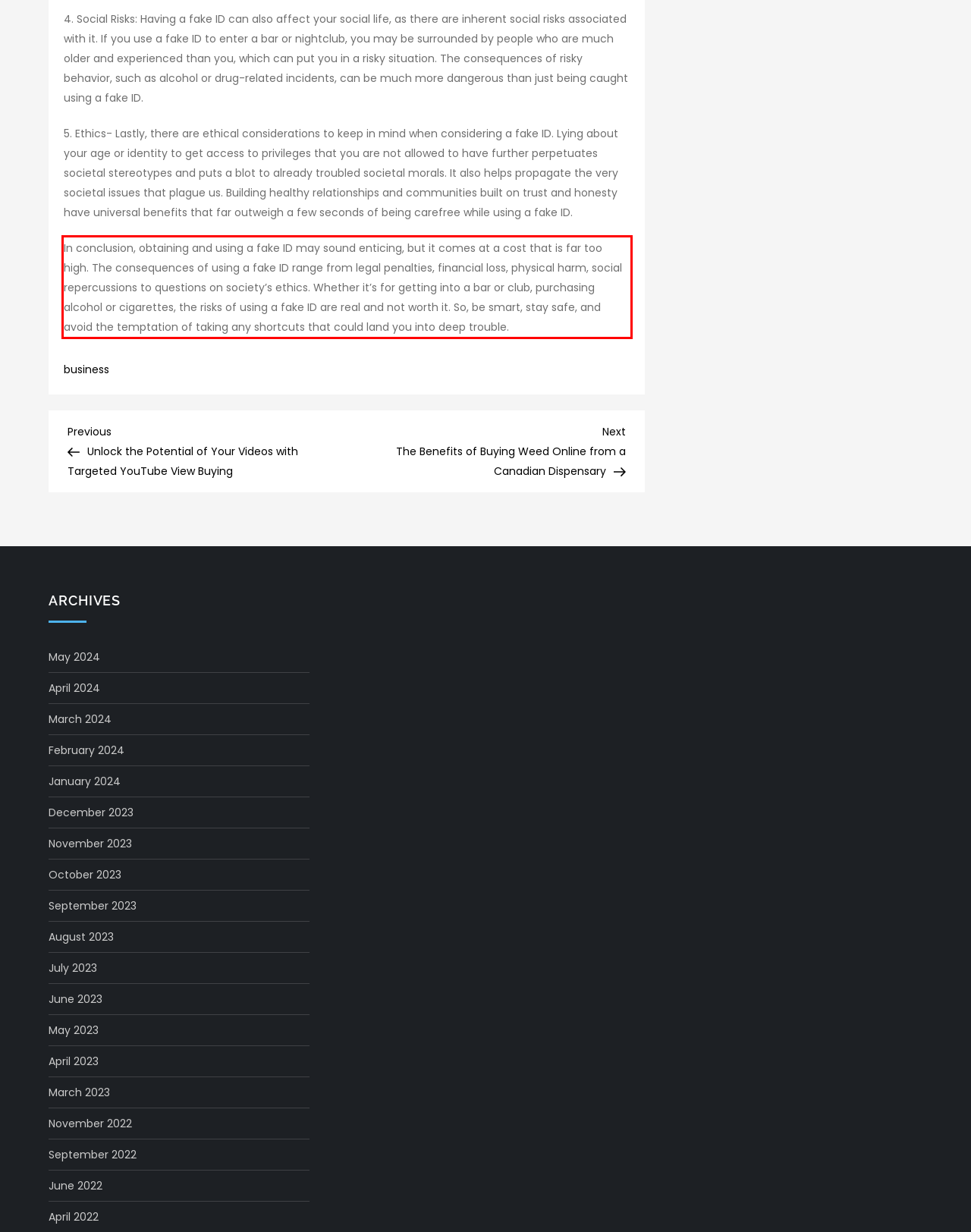With the given screenshot of a webpage, locate the red rectangle bounding box and extract the text content using OCR.

In conclusion, obtaining and using a fake ID may sound enticing, but it comes at a cost that is far too high. The consequences of using a fake ID range from legal penalties, financial loss, physical harm, social repercussions to questions on society’s ethics. Whether it’s for getting into a bar or club, purchasing alcohol or cigarettes, the risks of using a fake ID are real and not worth it. So, be smart, stay safe, and avoid the temptation of taking any shortcuts that could land you into deep trouble.